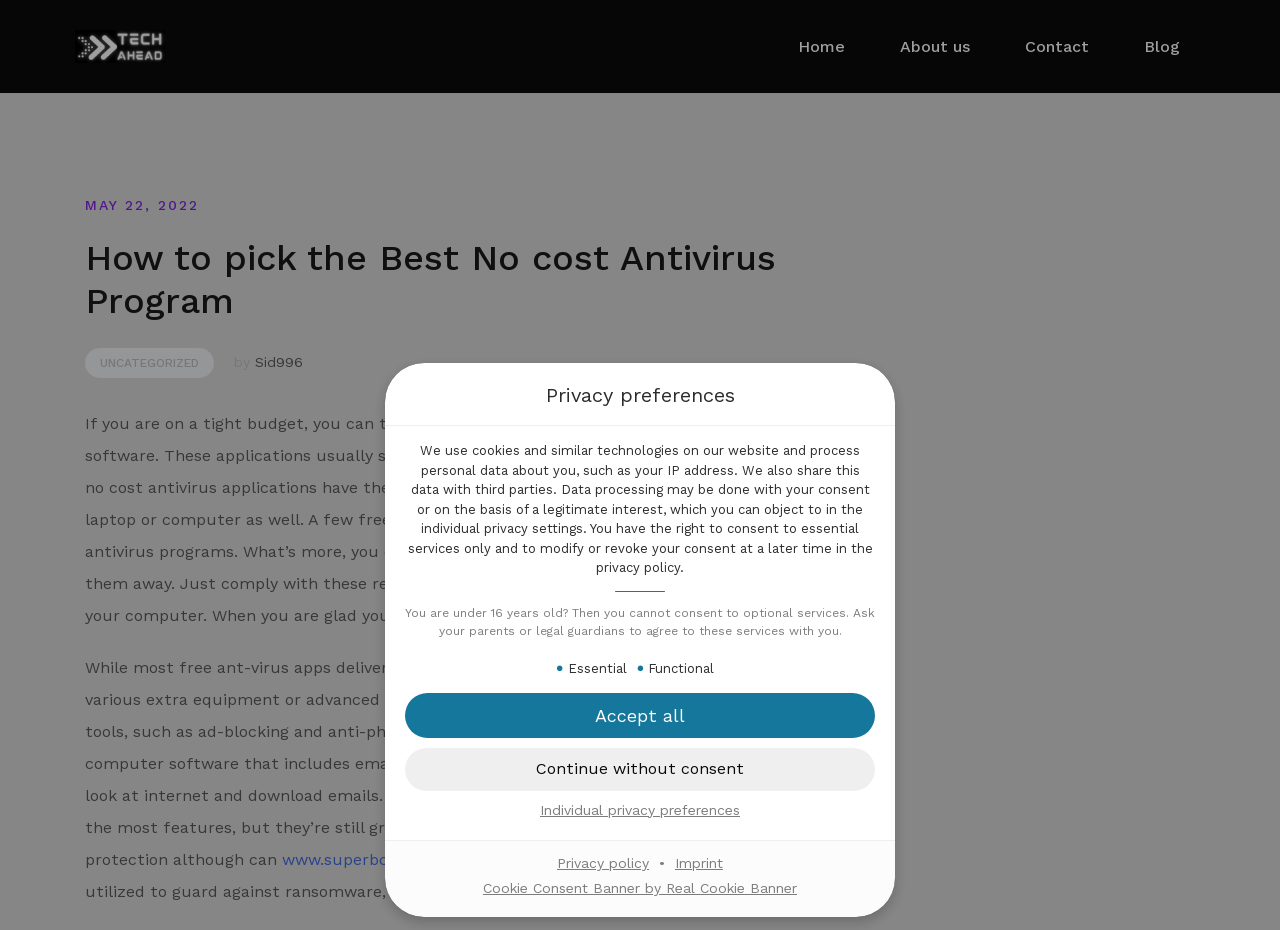Provide a thorough summary of the webpage.

The webpage is about choosing the best free antivirus program, with the title "How to pick the Best No cost Antivirus Program" at the top. Below the title, there is a section with a date "MAY 22, 2022" and a category "UNCATEGORIZED". The main content of the webpage is divided into two paragraphs, which discuss the benefits of using free antivirus software, including the same level of protection as paid software, and the importance of choosing software that includes email and internet protection.

On the top right corner, there are navigation links to "Home", "About us", "Contact", and "Blog". The webpage also has a logo "Tech Ahead" at the top left corner, which is also a link.

At the bottom of the webpage, there is a section about privacy preferences, which includes a description of how the website uses cookies and personal data. There are also options to consent to essential services, functional services, or accept all, as well as a link to individual privacy preferences.

Additionally, there are links to "Privacy policy" and "Imprint" at the bottom of the webpage, as well as a link to "Cookie Consent Banner by Real Cookie Banner". There is also an image with the text "Tech Ahead" at the top left corner.